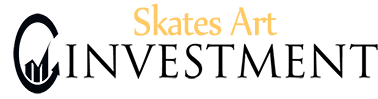Create a detailed narrative of what is happening in the image.

The image features the logo of "Skates Art Investment," prominently displayed with a combination of font styles that highlight the brand's focus on art and investment. The logo showcases the words "Skates Art" in a refined typeface, emphasizing sophistication, followed by "INVESTMENT" written in bold, capital letters, which conveys confidence and financial expertise. An artistic icon of a building or graph is integrated within the logo, symbolizing growth and investment in the art sector. This branding effectively communicates the company's commitment to merging the worlds of art and financial investment, appealing to both art enthusiasts and potential investors.